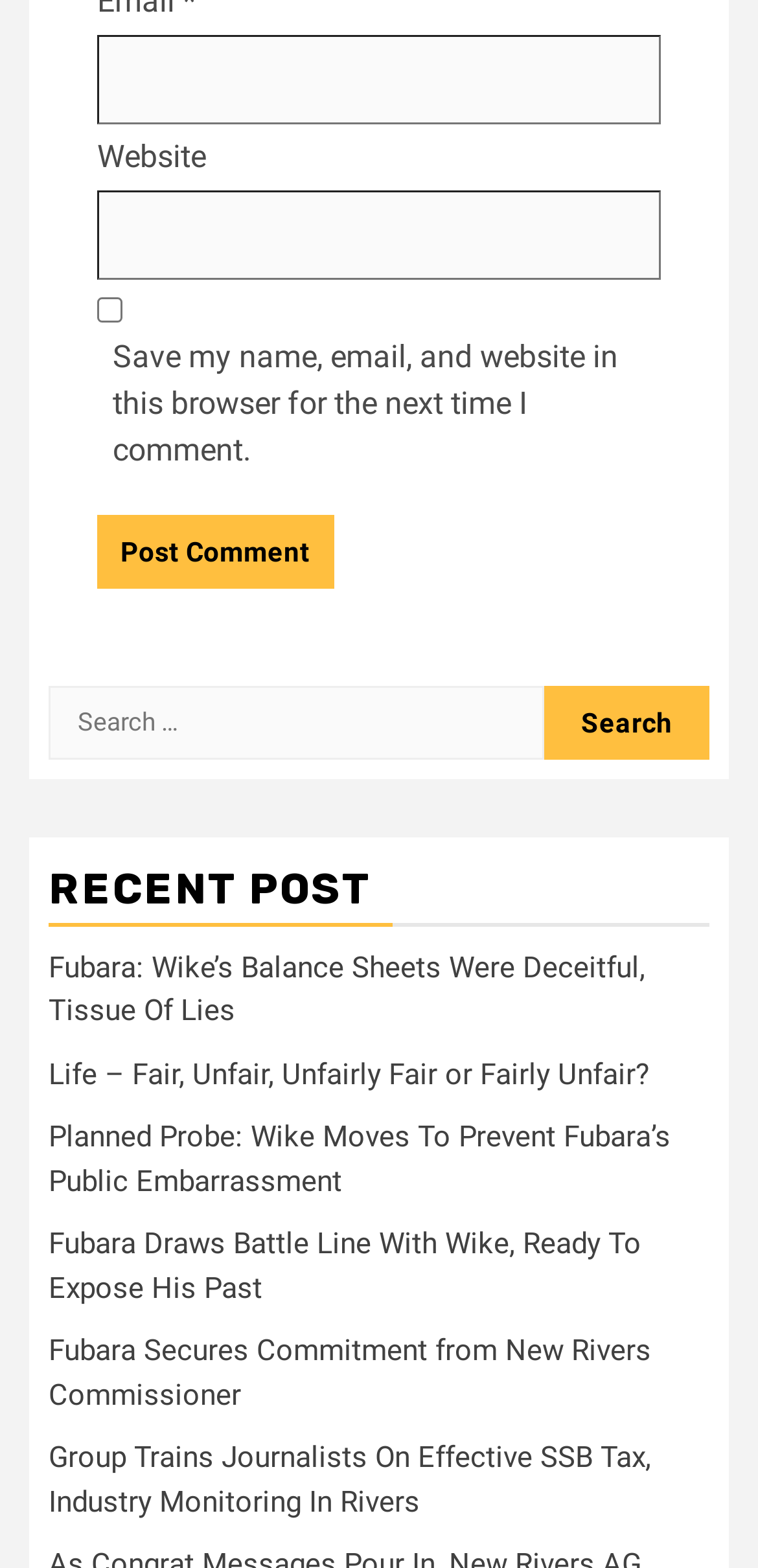Determine the bounding box coordinates for the area that should be clicked to carry out the following instruction: "Check the box to save name, email, and website".

[0.128, 0.189, 0.162, 0.205]